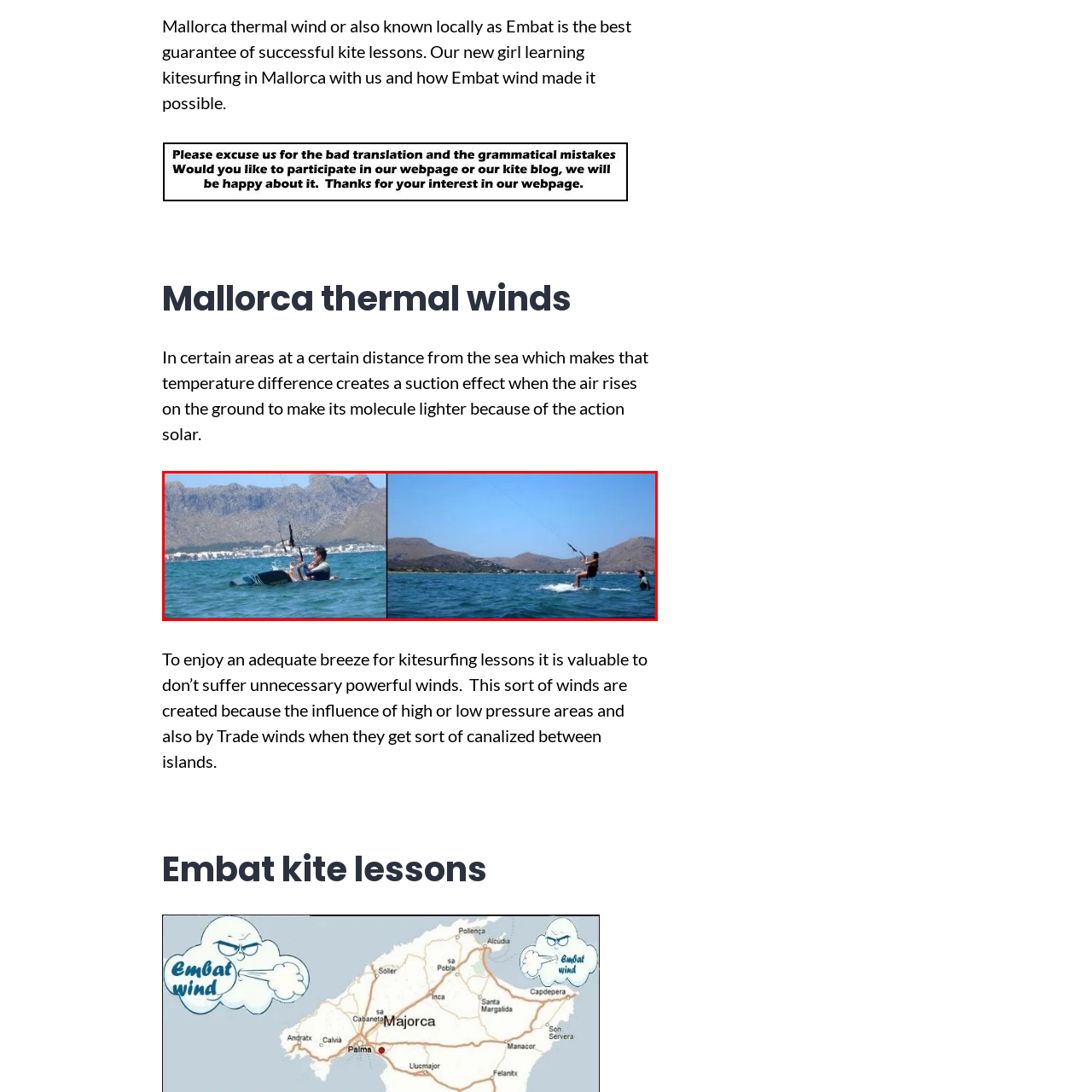What is the activity being showcased in the image?
Pay attention to the segment of the image within the red bounding box and offer a detailed answer to the question.

The caption explicitly states that the image captures two scenes of kitesurfing in Mallorca, making it clear that the activity being showcased is kitesurfing.